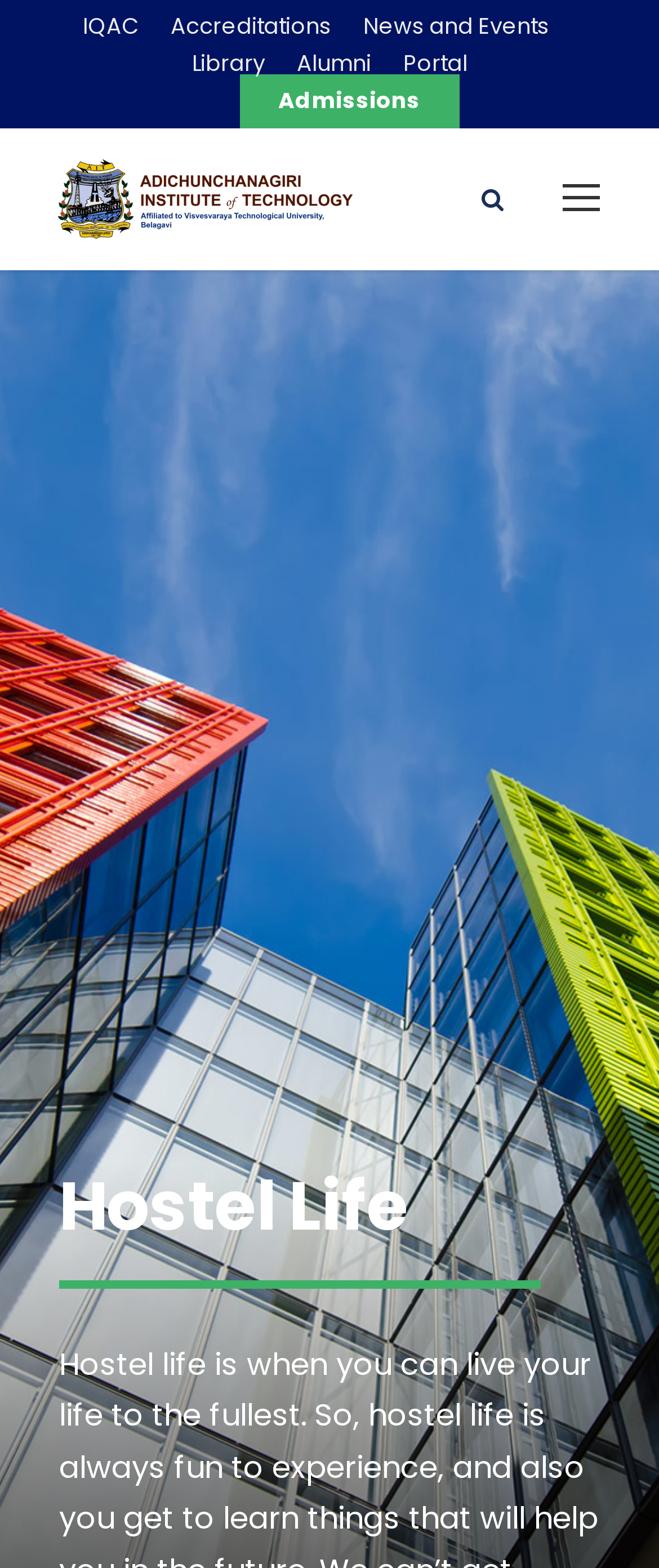Kindly respond to the following question with a single word or a brief phrase: 
What is the first link on the top left?

IQAC